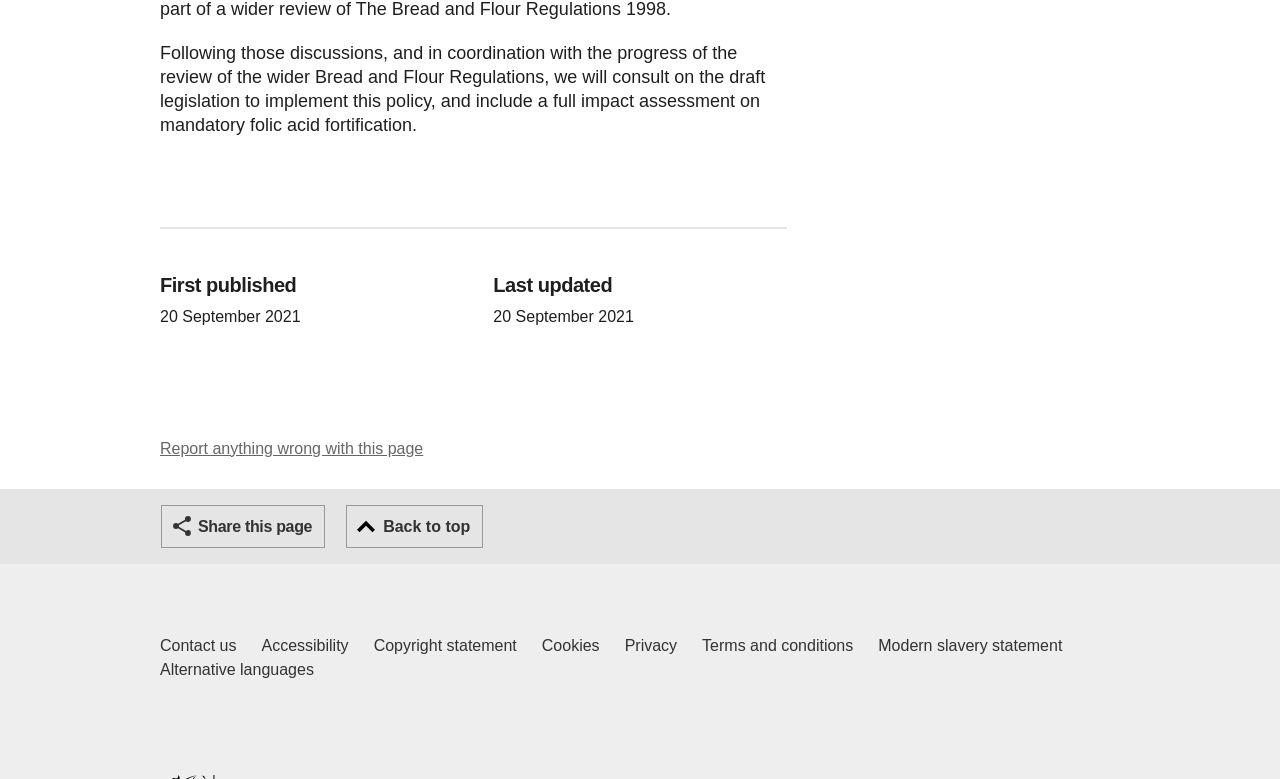Please find the bounding box coordinates of the section that needs to be clicked to achieve this instruction: "Go back to top".

[0.27, 0.649, 0.378, 0.704]